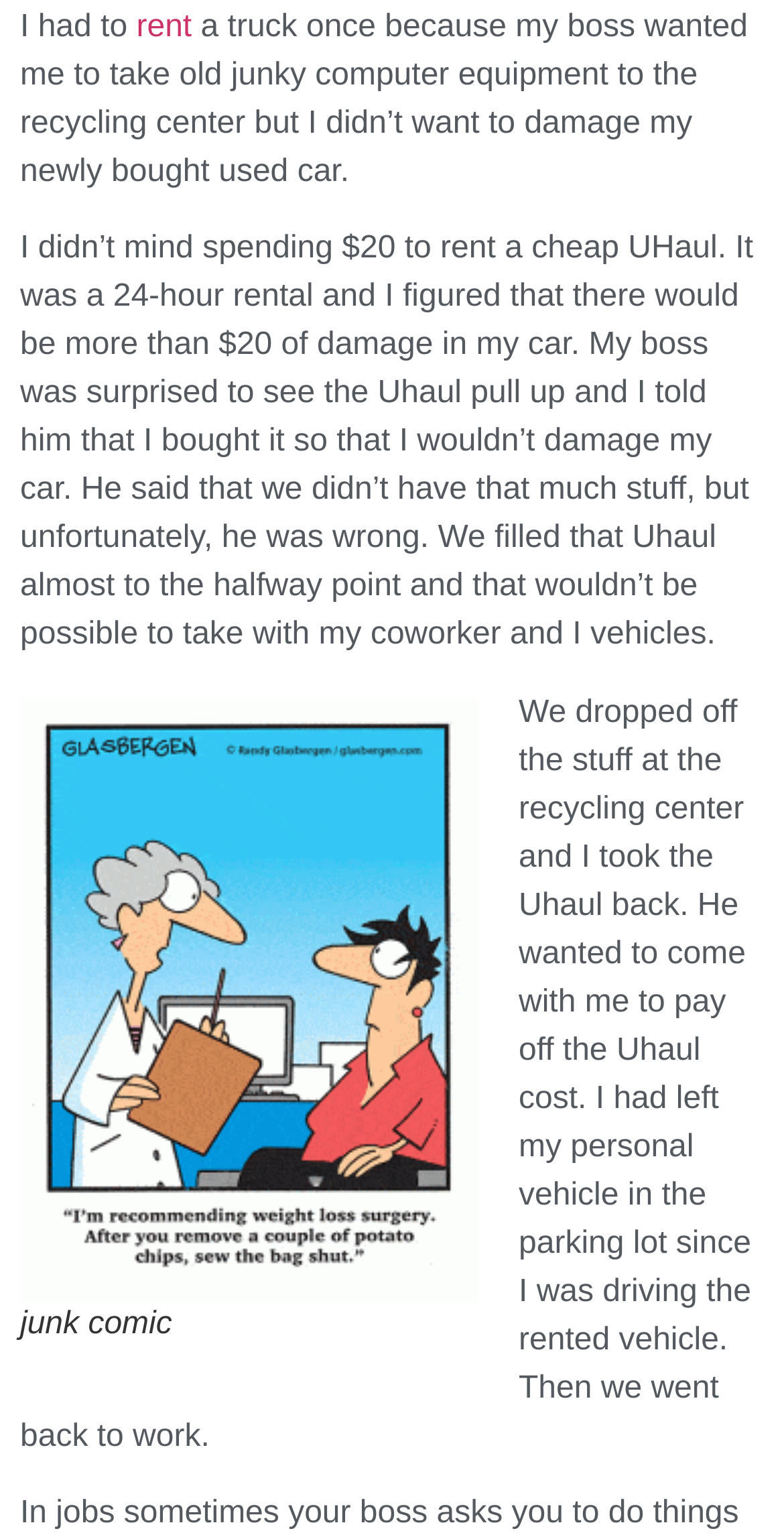Find the bounding box coordinates of the UI element according to this description: "rent".

[0.174, 0.007, 0.245, 0.029]